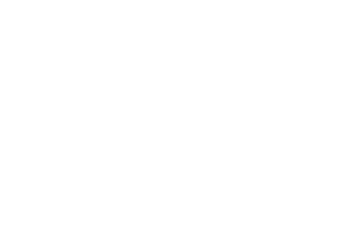Answer the following query with a single word or phrase:
What country is the 'Find A Helpline' initiative focused on?

Malawi